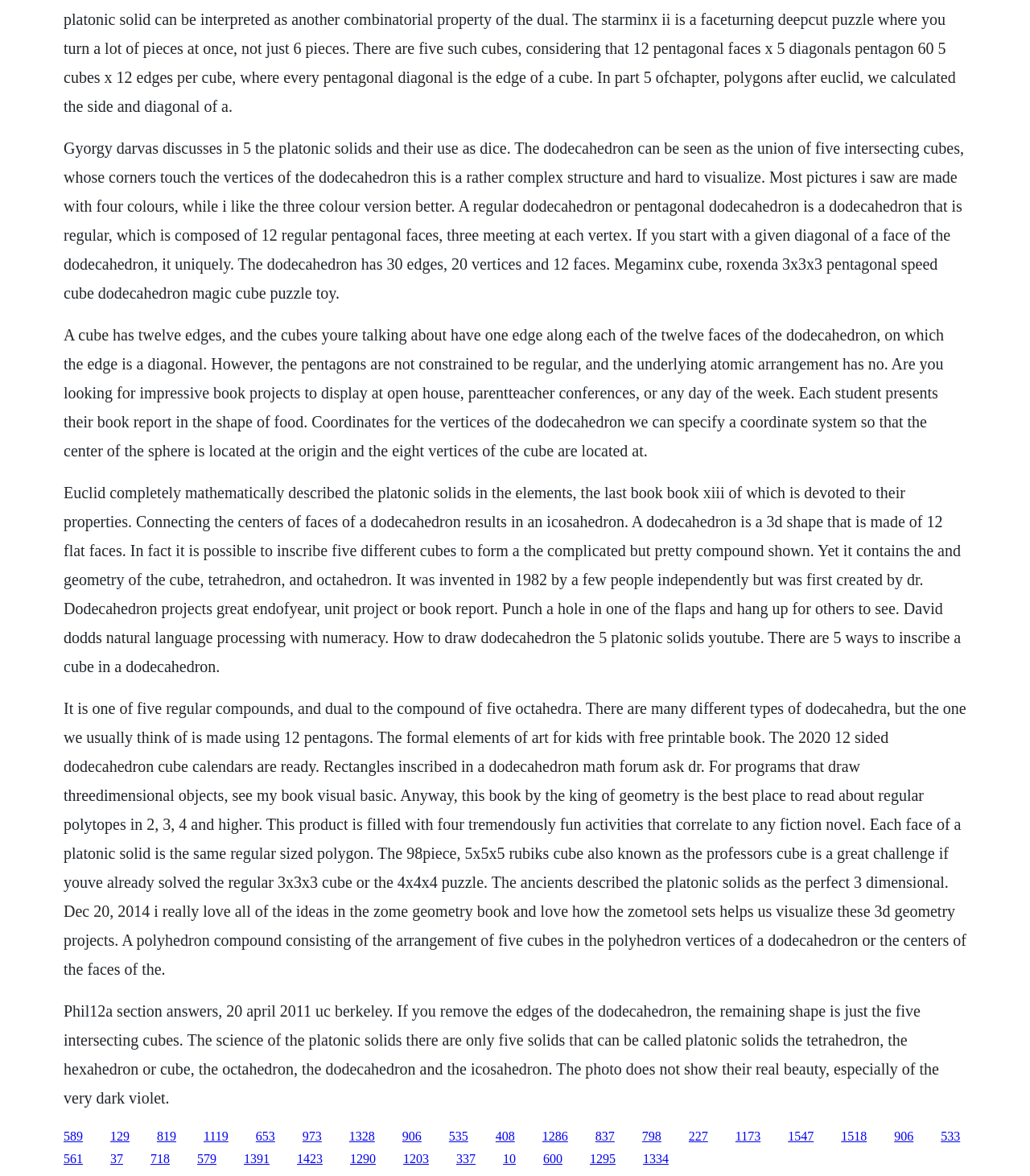Locate the bounding box coordinates of the element I should click to achieve the following instruction: "Click the 'HOME' link".

None